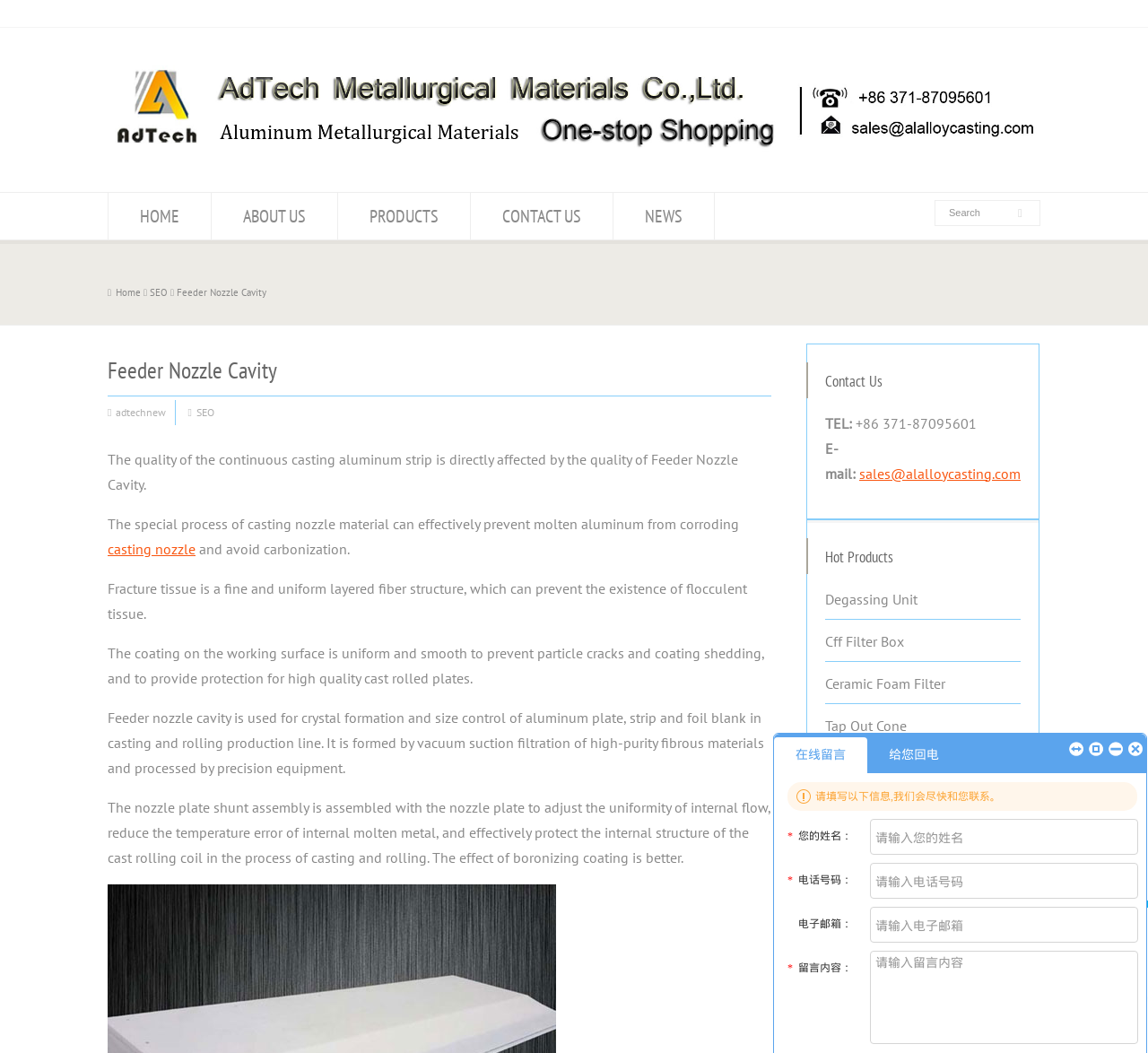Identify the bounding box coordinates of the region that needs to be clicked to carry out this instruction: "Search for something". Provide these coordinates as four float numbers ranging from 0 to 1, i.e., [left, top, right, bottom].

None